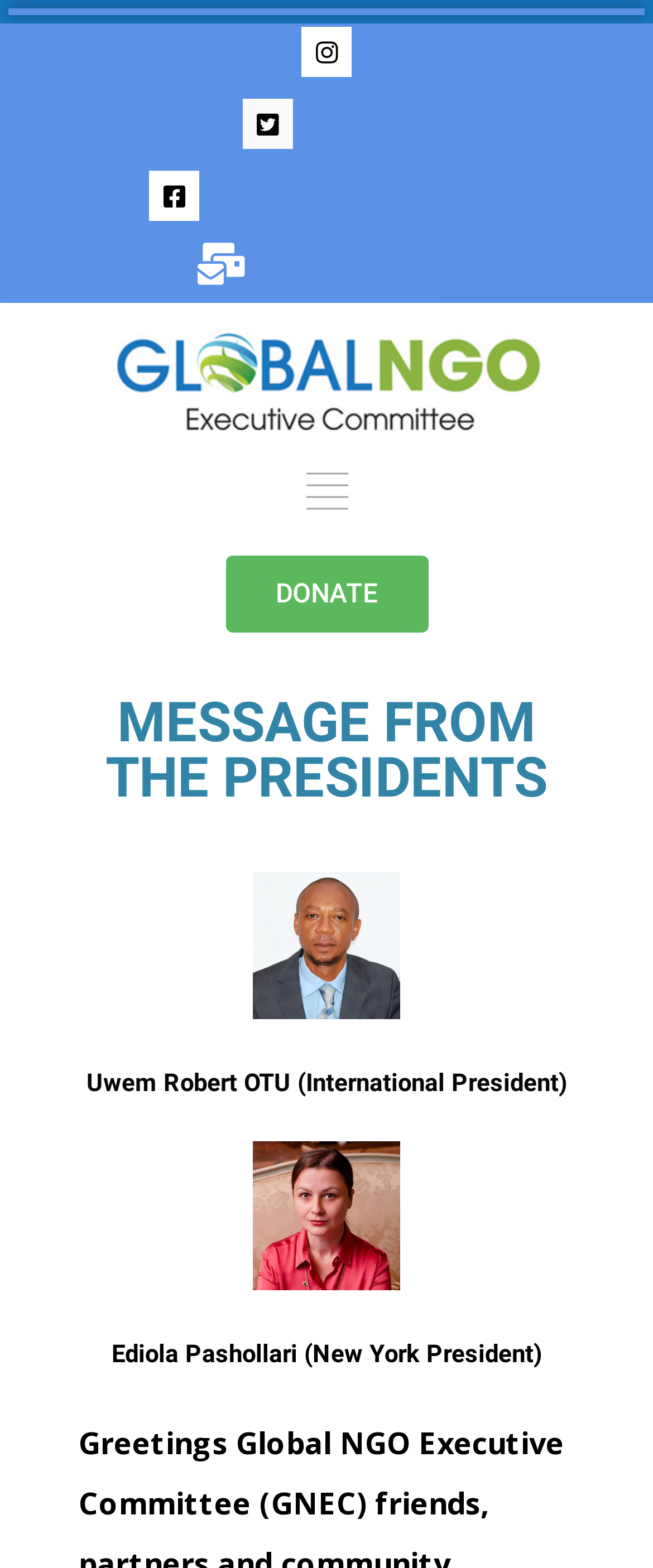How many presidents are mentioned on the page?
Kindly offer a comprehensive and detailed response to the question.

By reading the headings on the page, I found two presidents mentioned: Uwem Robert OTU and Ediola Pashollari.